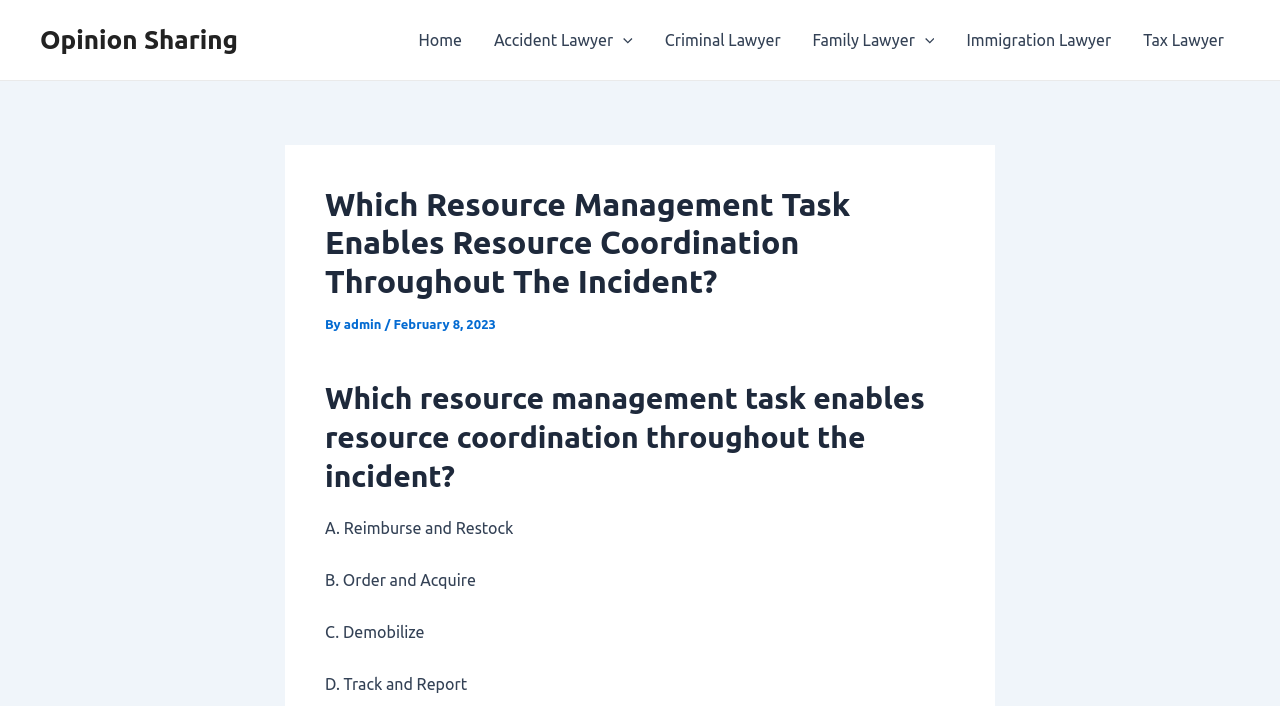Using floating point numbers between 0 and 1, provide the bounding box coordinates in the format (top-left x, top-left y, bottom-right x, bottom-right y). Locate the UI element described here: Accident Lawyer

[0.373, 0.0, 0.507, 0.113]